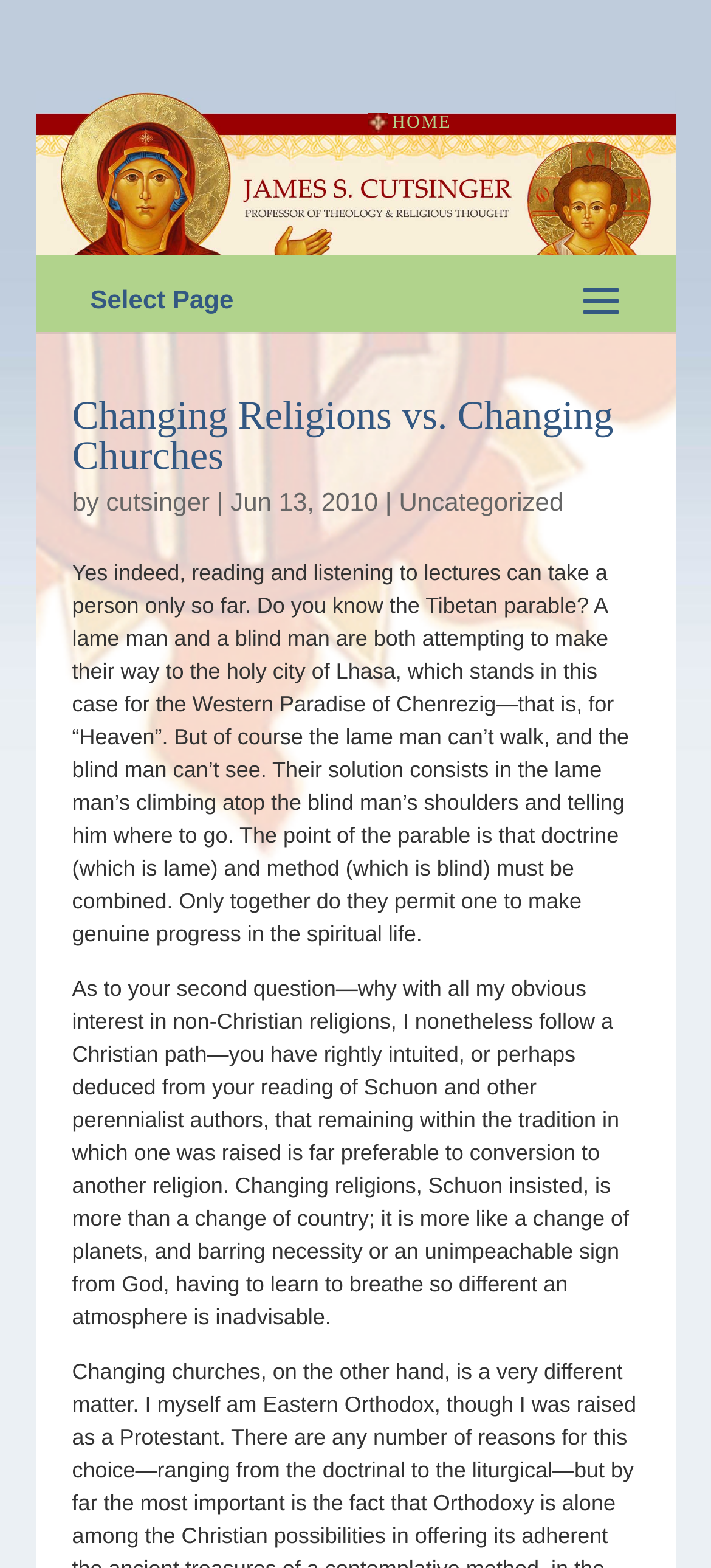What is the author's name?
Provide a detailed answer to the question using information from the image.

The author's name can be found in the text 'by James S. Cutsinger' which is located below the main heading 'Changing Religions vs. Changing Churches'.